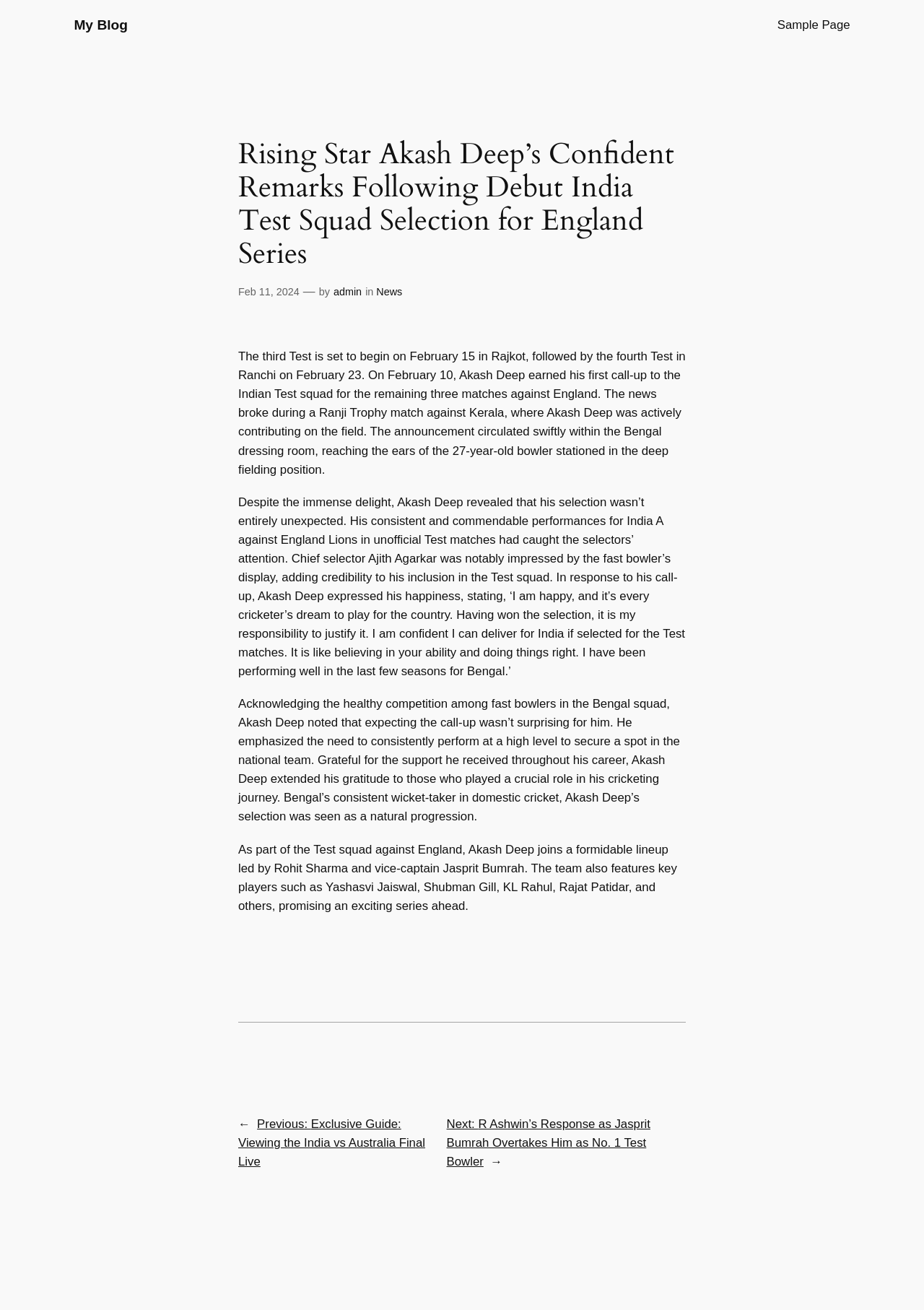How many links are there in the navigation section?
Based on the screenshot, give a detailed explanation to answer the question.

The answer can be found by counting the number of links in the navigation section, which are 'Previous: Exclusive Guide: Viewing the India vs Australia Final Live' and 'Next: R Ashwin’s Response as Jasprit Bumrah Overtakes Him as No. 1 Test Bowler'.